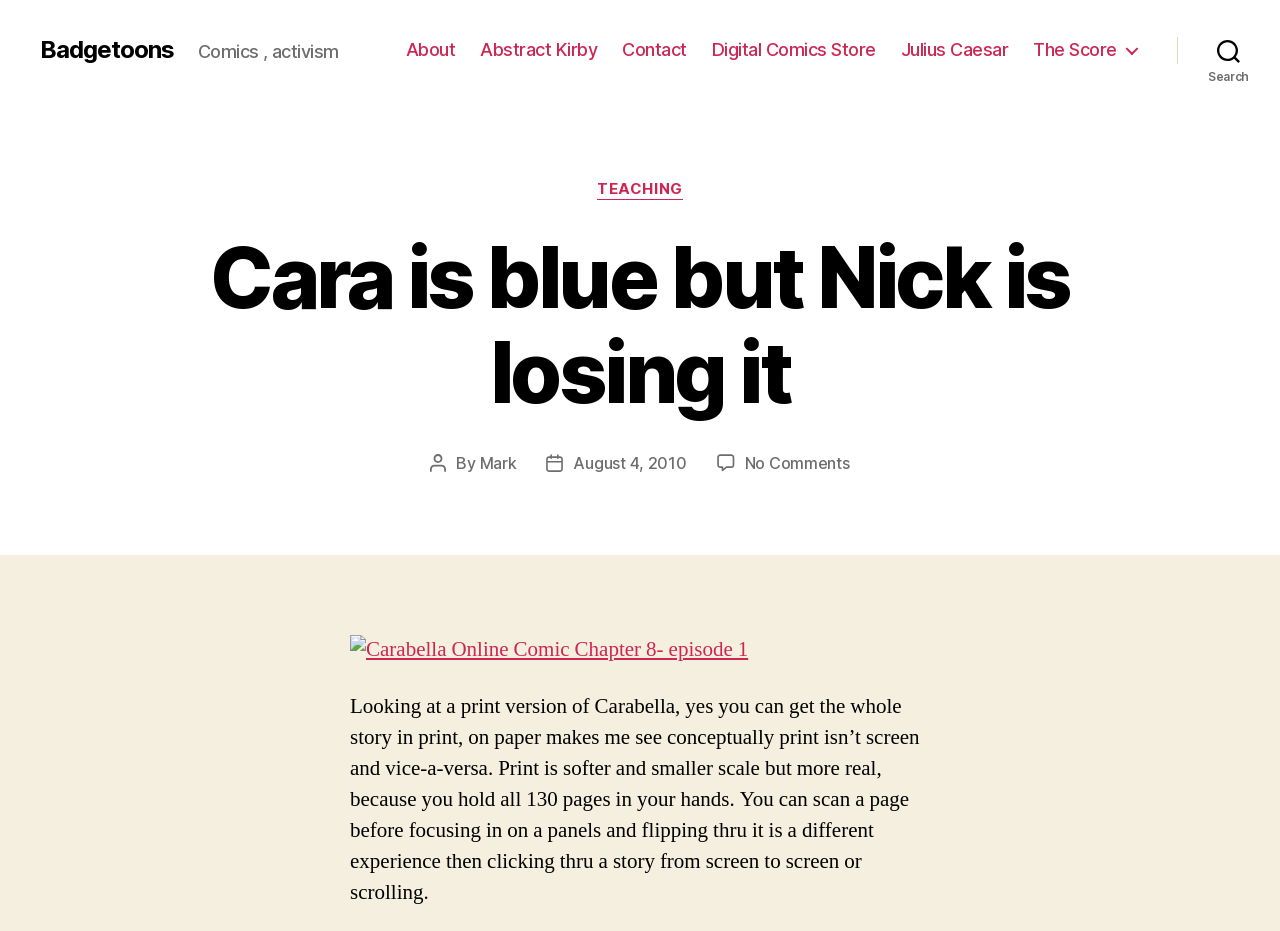Please answer the following question using a single word or phrase: 
What is the title of the current post?

Cara is blue but Nick is losing it